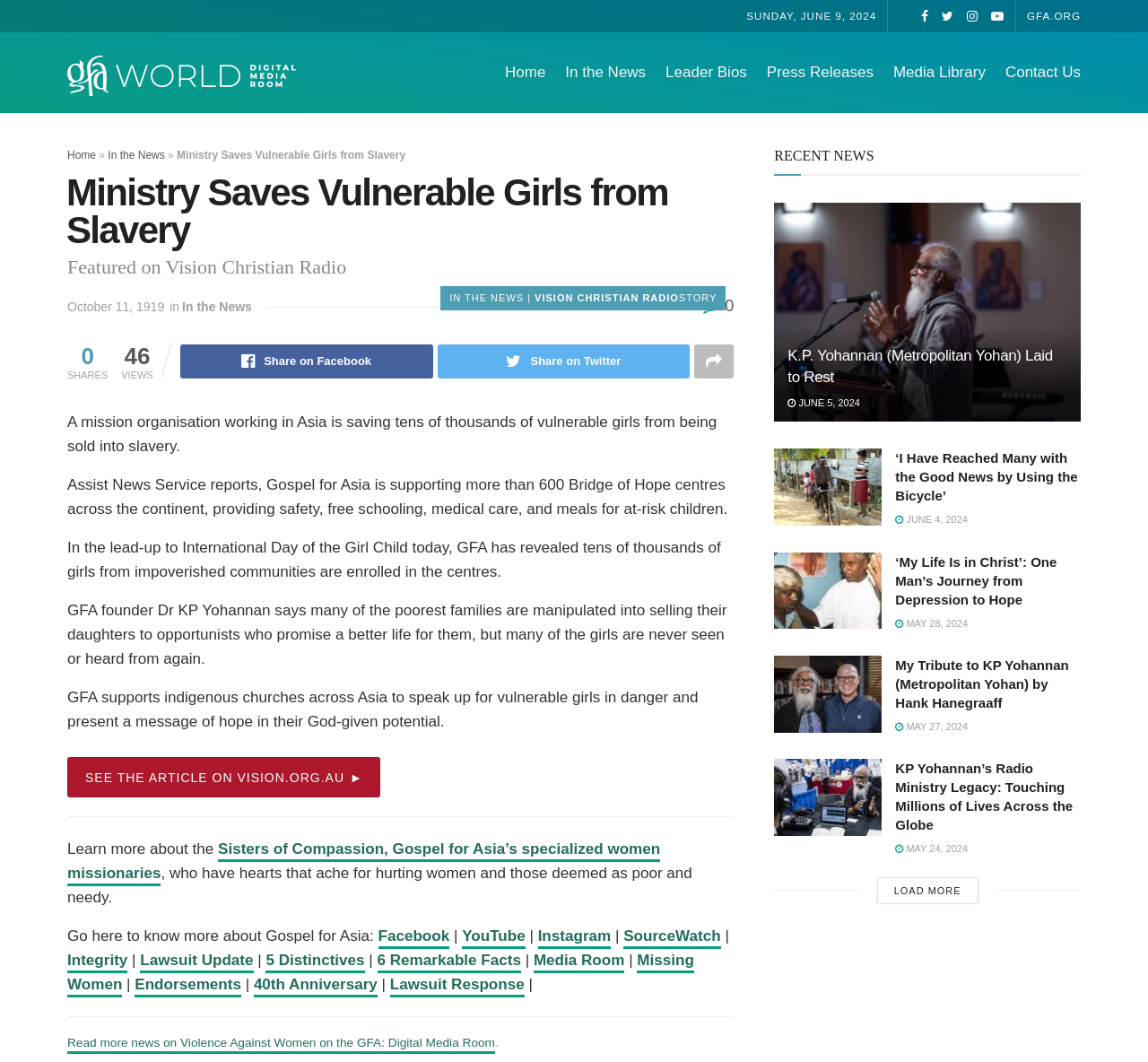Pinpoint the bounding box coordinates of the clickable area necessary to execute the following instruction: "Learn more about 'GFA founder Dr KP Yohannan'". The coordinates should be given as four float numbers between 0 and 1, namely [left, top, right, bottom].

[0.059, 0.566, 0.633, 0.629]